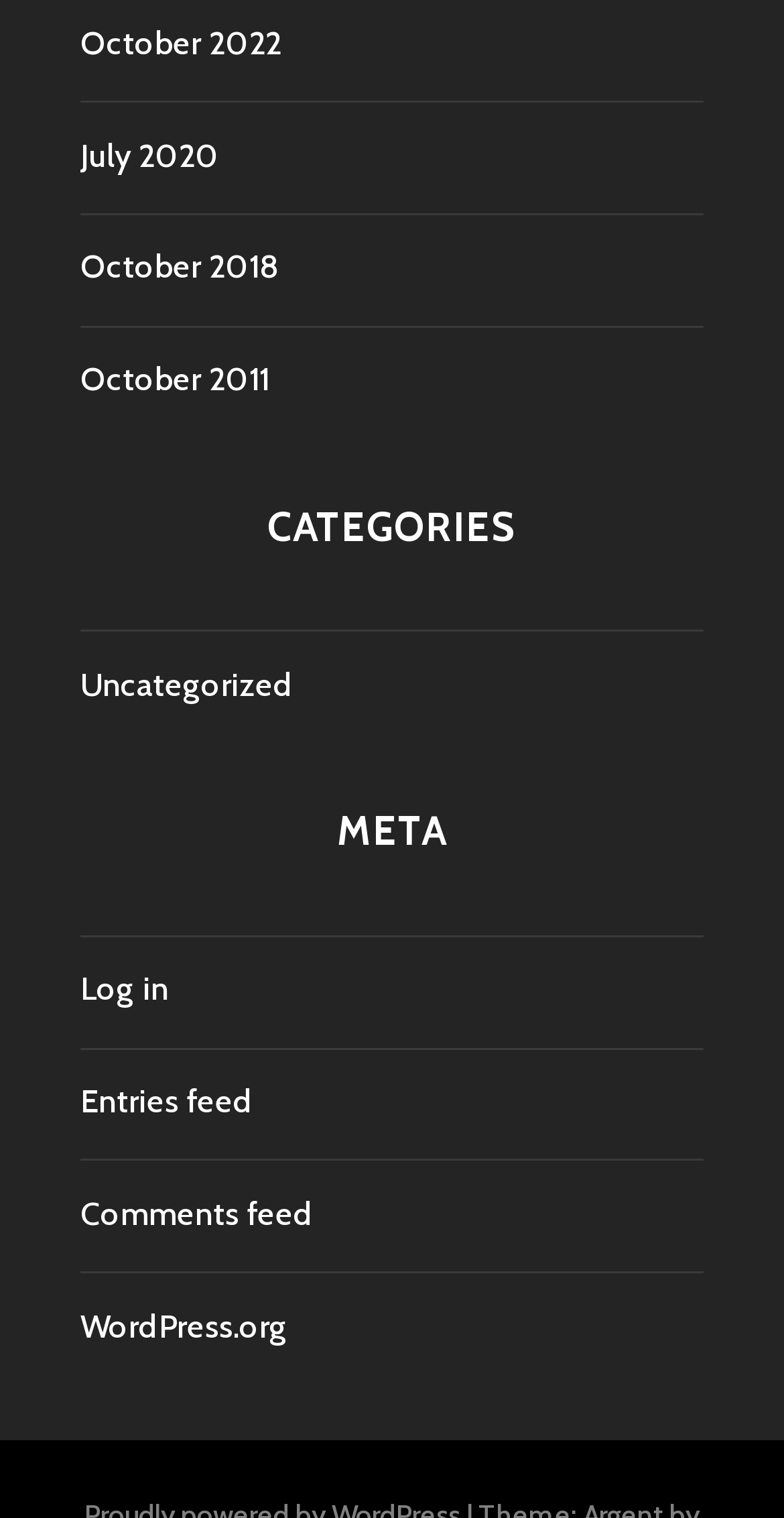Identify the bounding box coordinates for the region of the element that should be clicked to carry out the instruction: "View October 2022 archives". The bounding box coordinates should be four float numbers between 0 and 1, i.e., [left, top, right, bottom].

[0.103, 0.016, 0.359, 0.041]